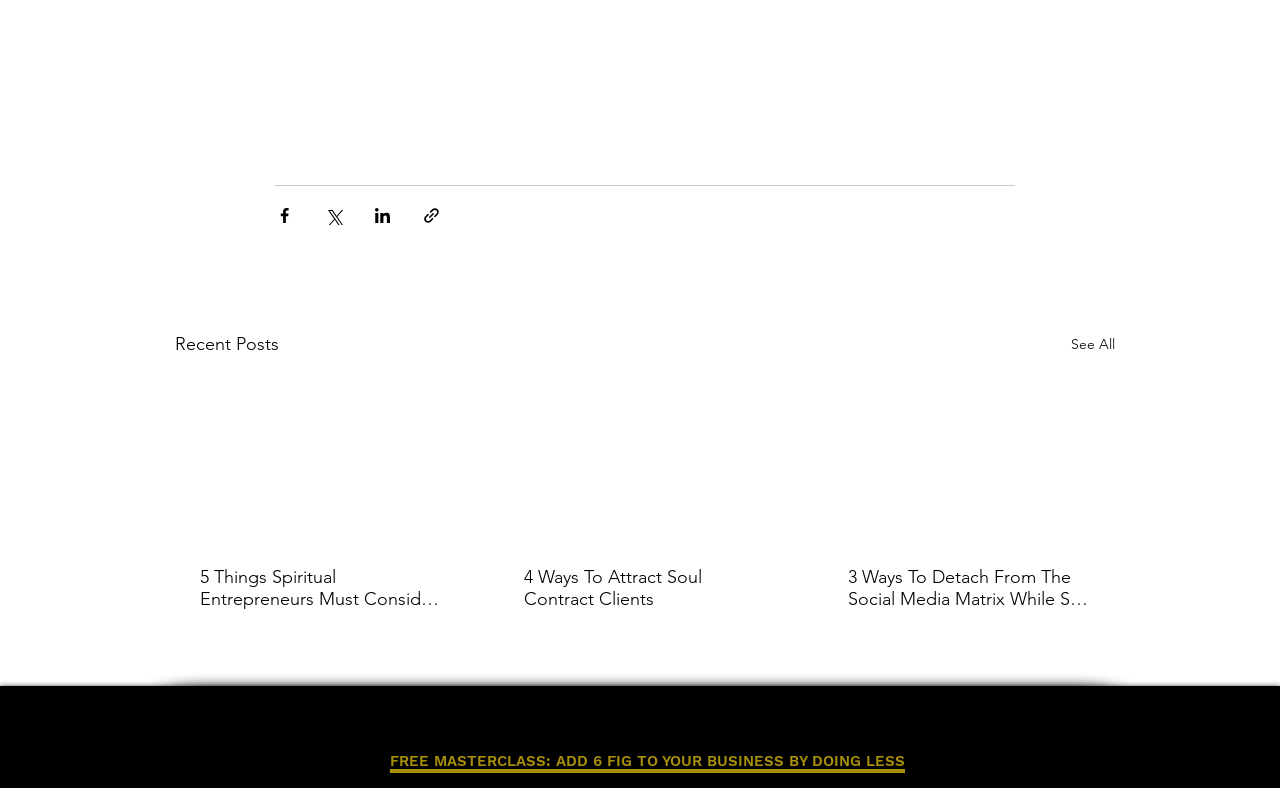How many social media sharing options are available?
Answer with a single word or phrase by referring to the visual content.

4